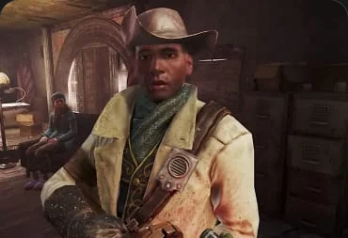Utilize the information from the image to answer the question in detail:
What is the setting of the image likely to be?

The caption describes the setting as having muted lighting and makeshift decor, which suggests a desolate and post-apocalyptic atmosphere. This, combined with the fact that the game is set in a post-apocalyptic world, leads to the conclusion that the setting is likely an abandoned building.